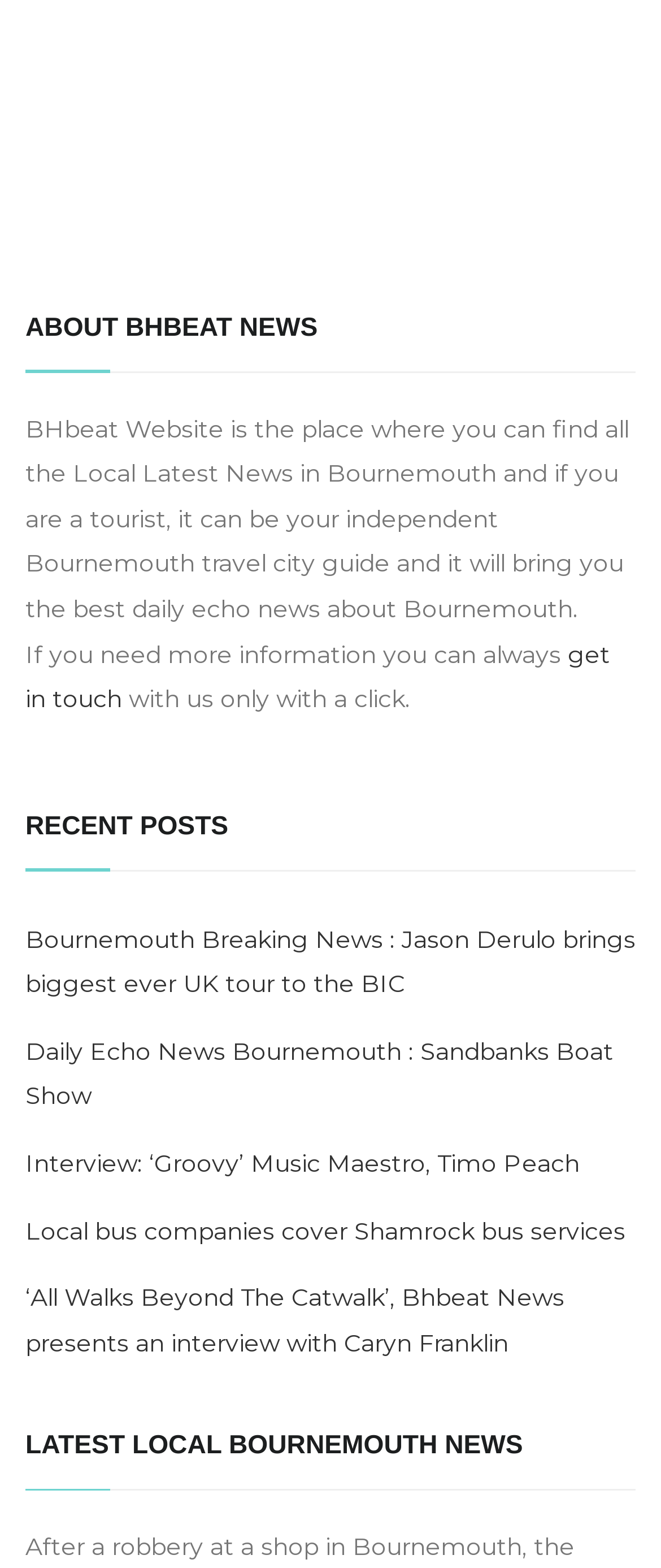Please provide a detailed answer to the question below based on the screenshot: 
What is the topic of the first recent post?

The topic of the first recent post can be found in the link element with the text 'Bournemouth Breaking News : Jason Derulo brings biggest ever UK tour to the BIC', which suggests that the post is about Jason Derulo's UK tour.